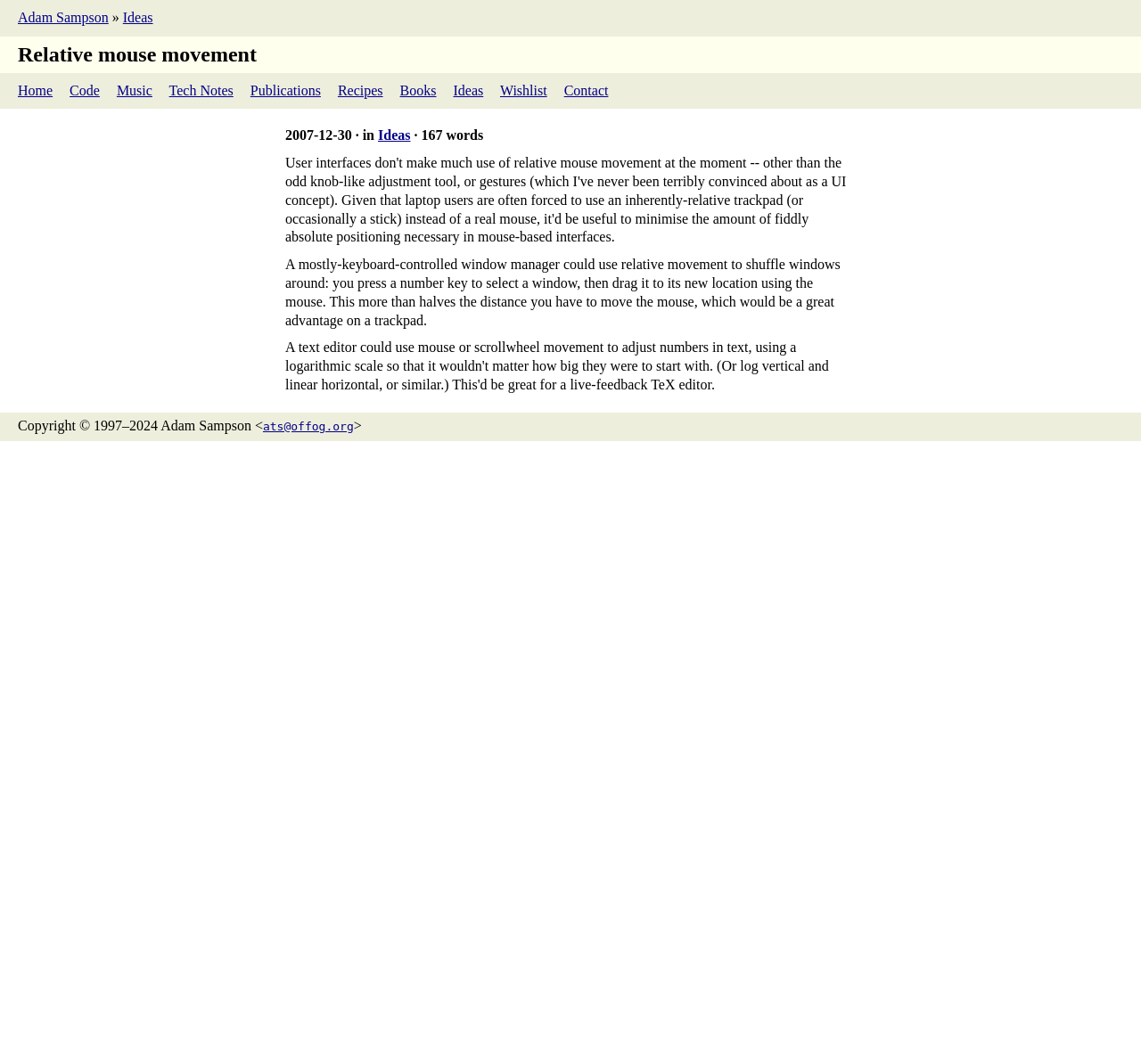Determine the bounding box coordinates for the UI element described. Format the coordinates as (top-left x, top-left y, bottom-right x, bottom-right y) and ensure all values are between 0 and 1. Element description: Recipes

[0.296, 0.078, 0.336, 0.092]